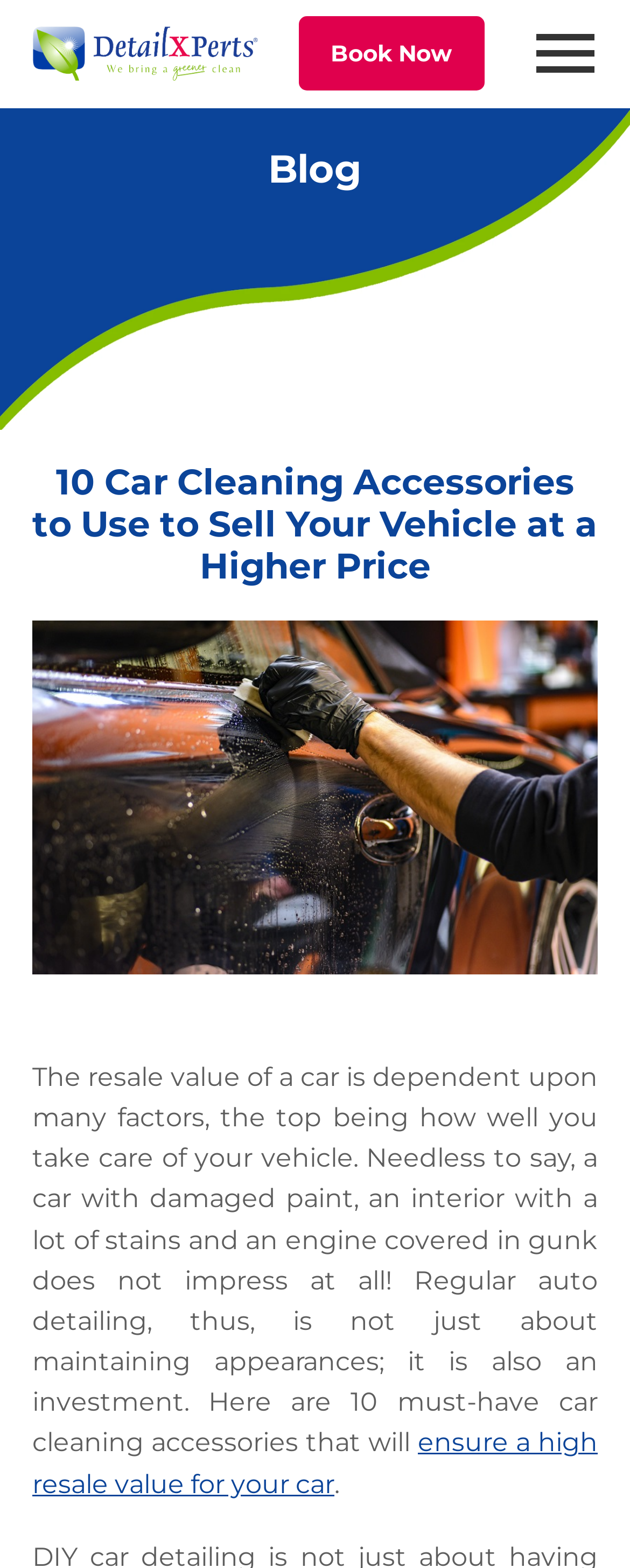Please provide a short answer using a single word or phrase for the question:
What is the current state of a car that does not impress?

damaged paint, stained interior, engine covered in gunk